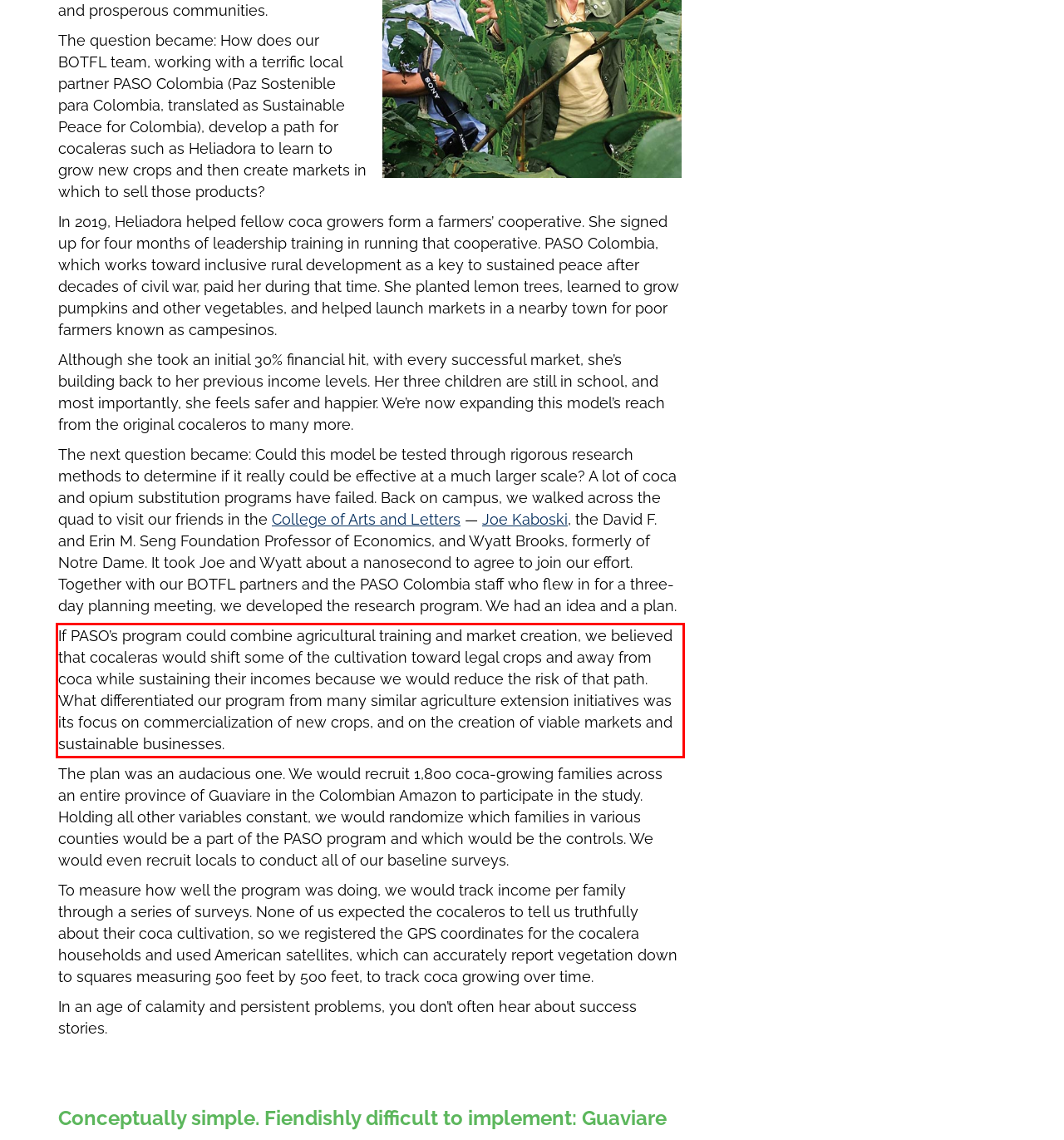Identify and extract the text within the red rectangle in the screenshot of the webpage.

If PASO’s program could combine agricultural training and market creation, we believed that cocaleras would shift some of the cultivation toward legal crops and away from coca while sustaining their incomes because we would reduce the risk of that path. What differentiated our program from many similar agriculture extension initiatives was its focus on commercialization of new crops, and on the creation of viable markets and sustainable businesses.